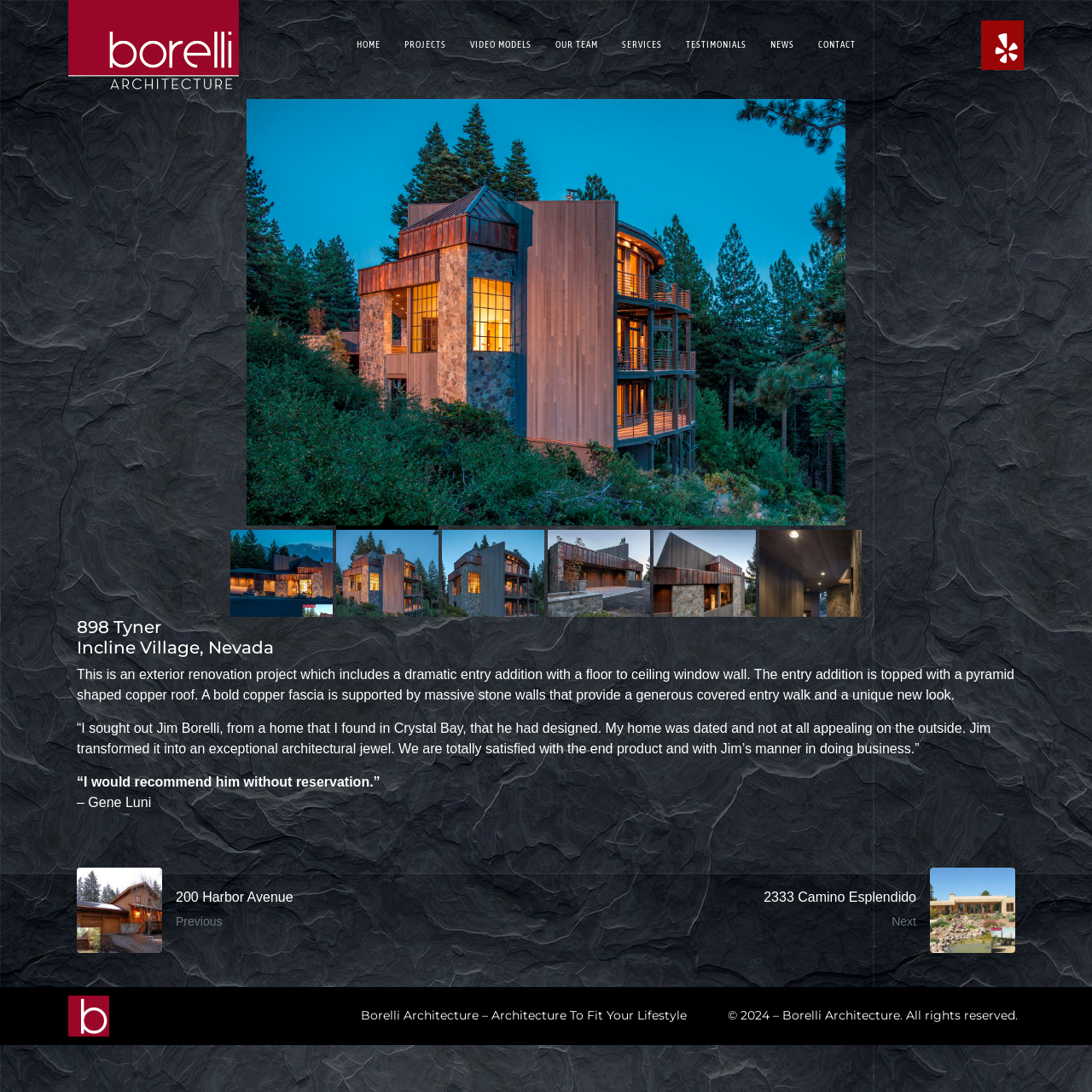Locate the bounding box coordinates of the item that should be clicked to fulfill the instruction: "View the '898 Tyner Incline Village, Nevada' project".

[0.07, 0.564, 0.93, 0.602]